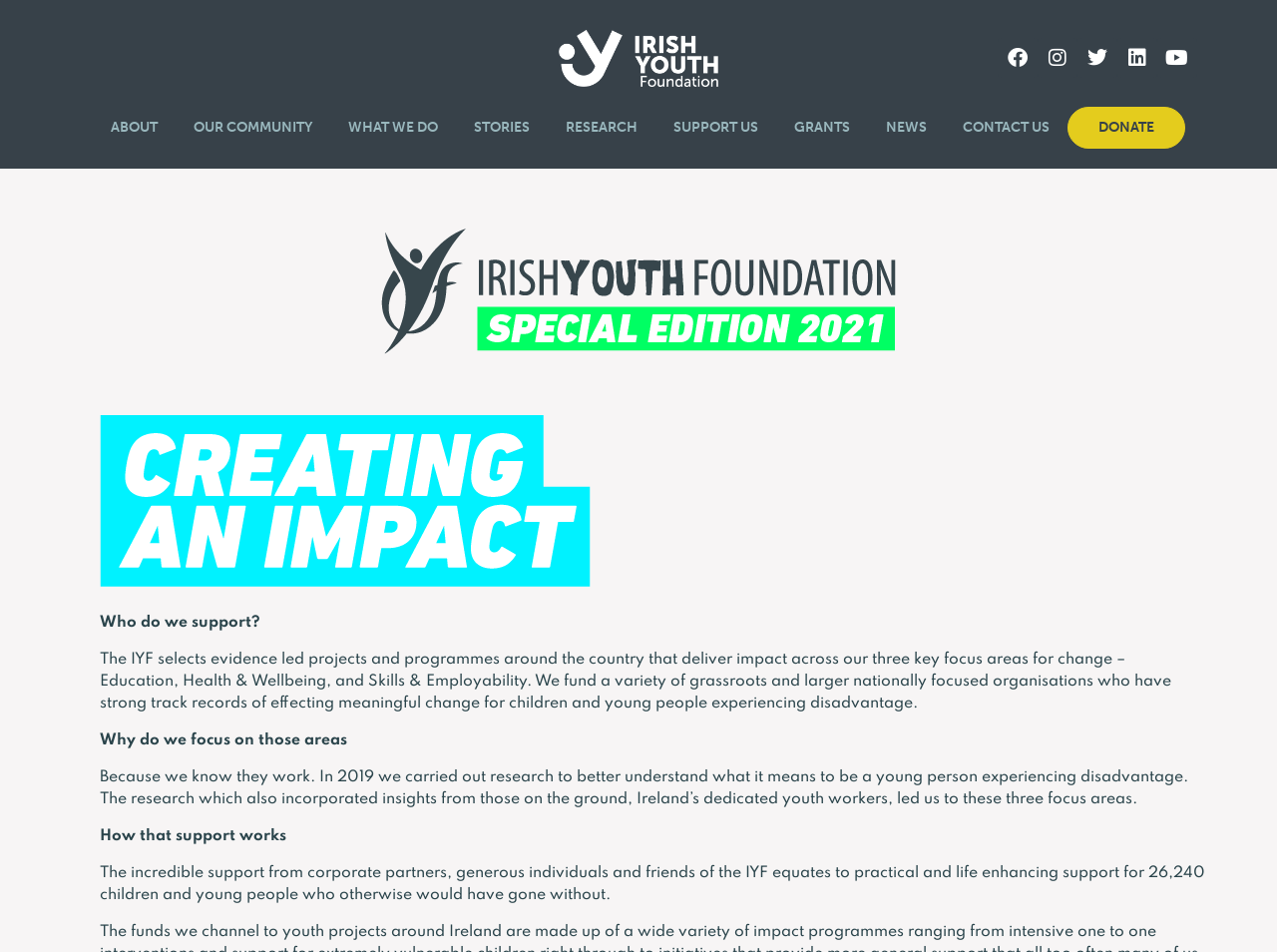Please locate the bounding box coordinates of the element that should be clicked to complete the given instruction: "Read stories".

[0.371, 0.124, 0.414, 0.142]